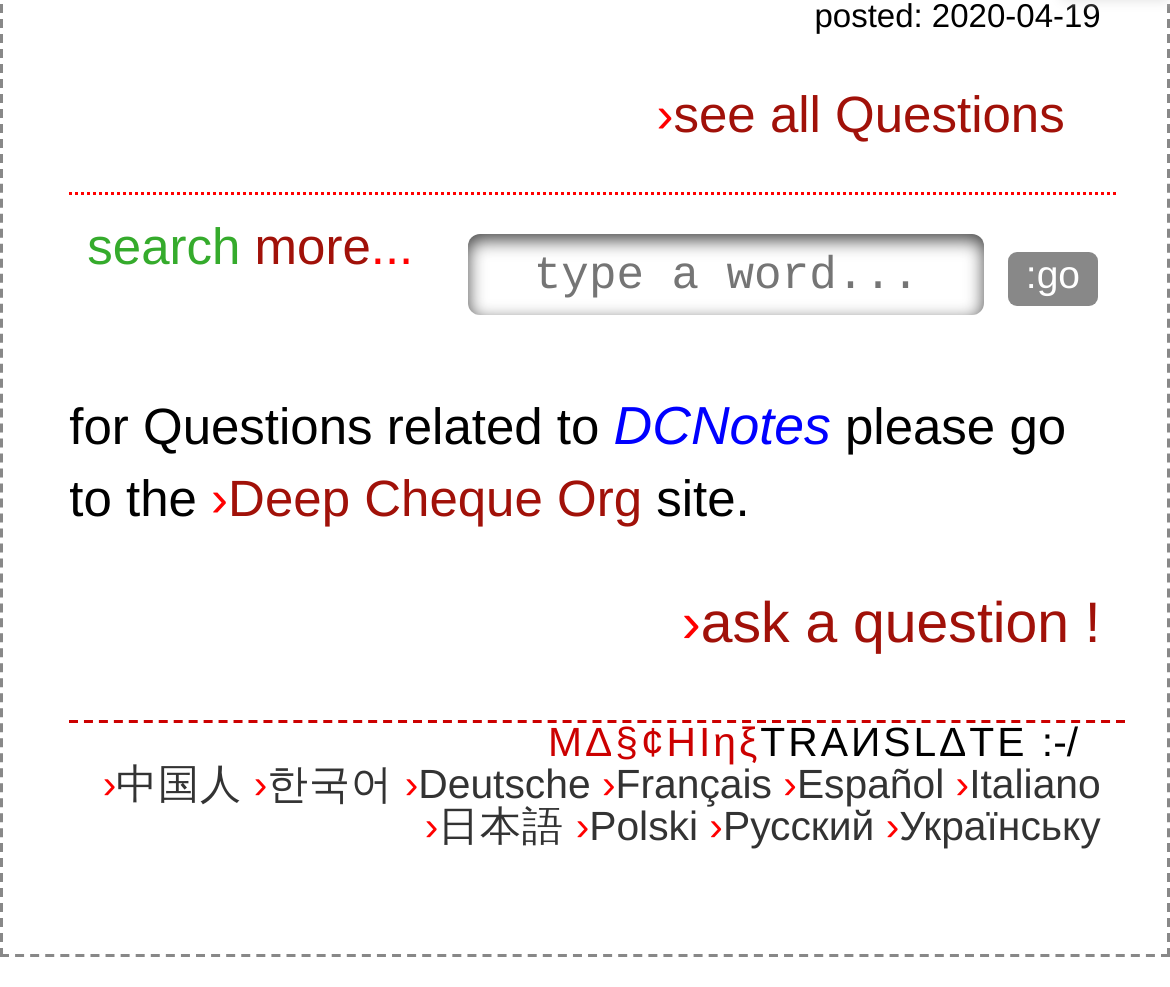Please specify the bounding box coordinates of the clickable region to carry out the following instruction: "go". The coordinates should be four float numbers between 0 and 1, in the format [left, top, right, bottom].

[0.861, 0.255, 0.939, 0.31]